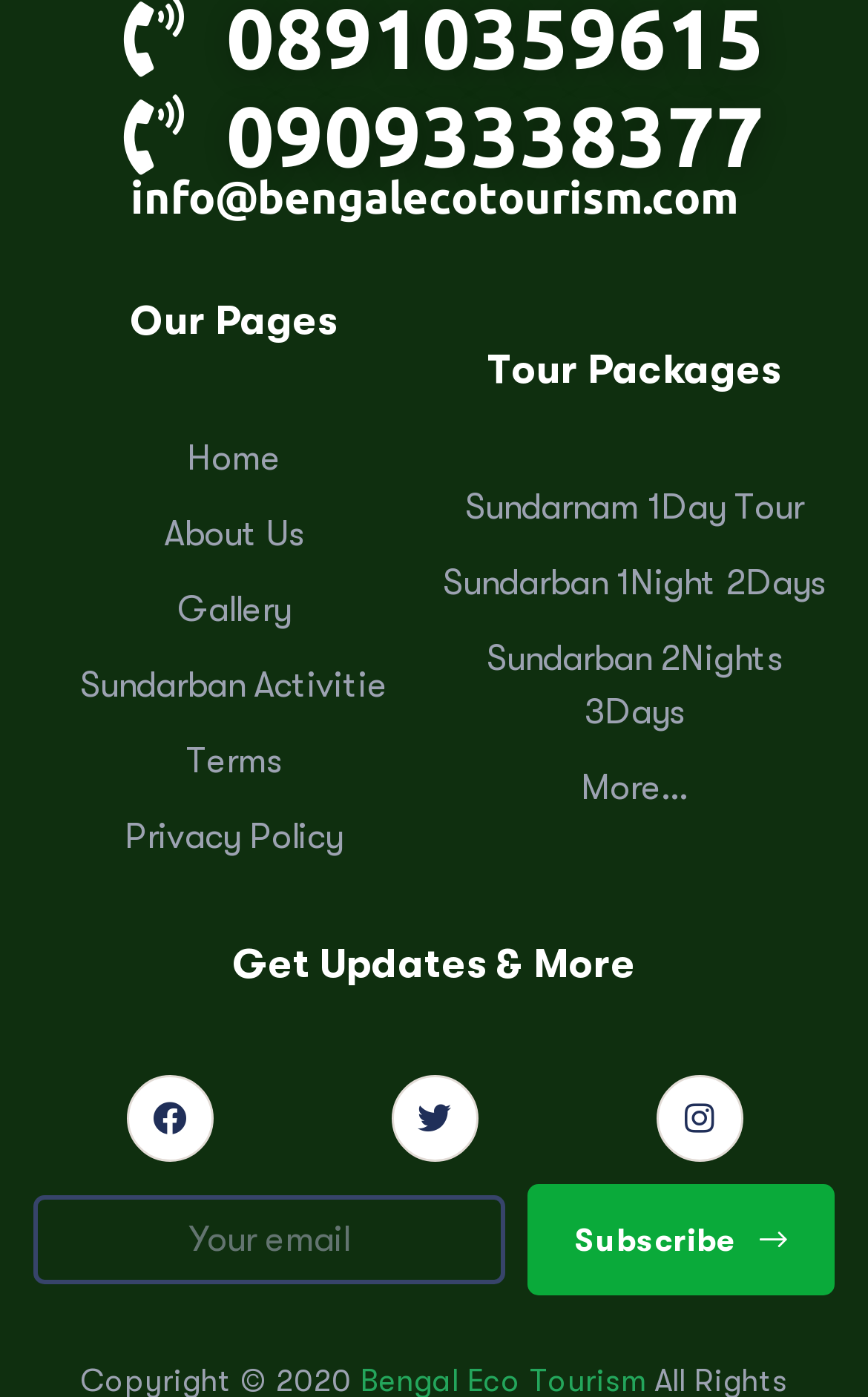Find the bounding box coordinates of the element to click in order to complete the given instruction: "Click the 'Home' link."

[0.038, 0.309, 0.5, 0.347]